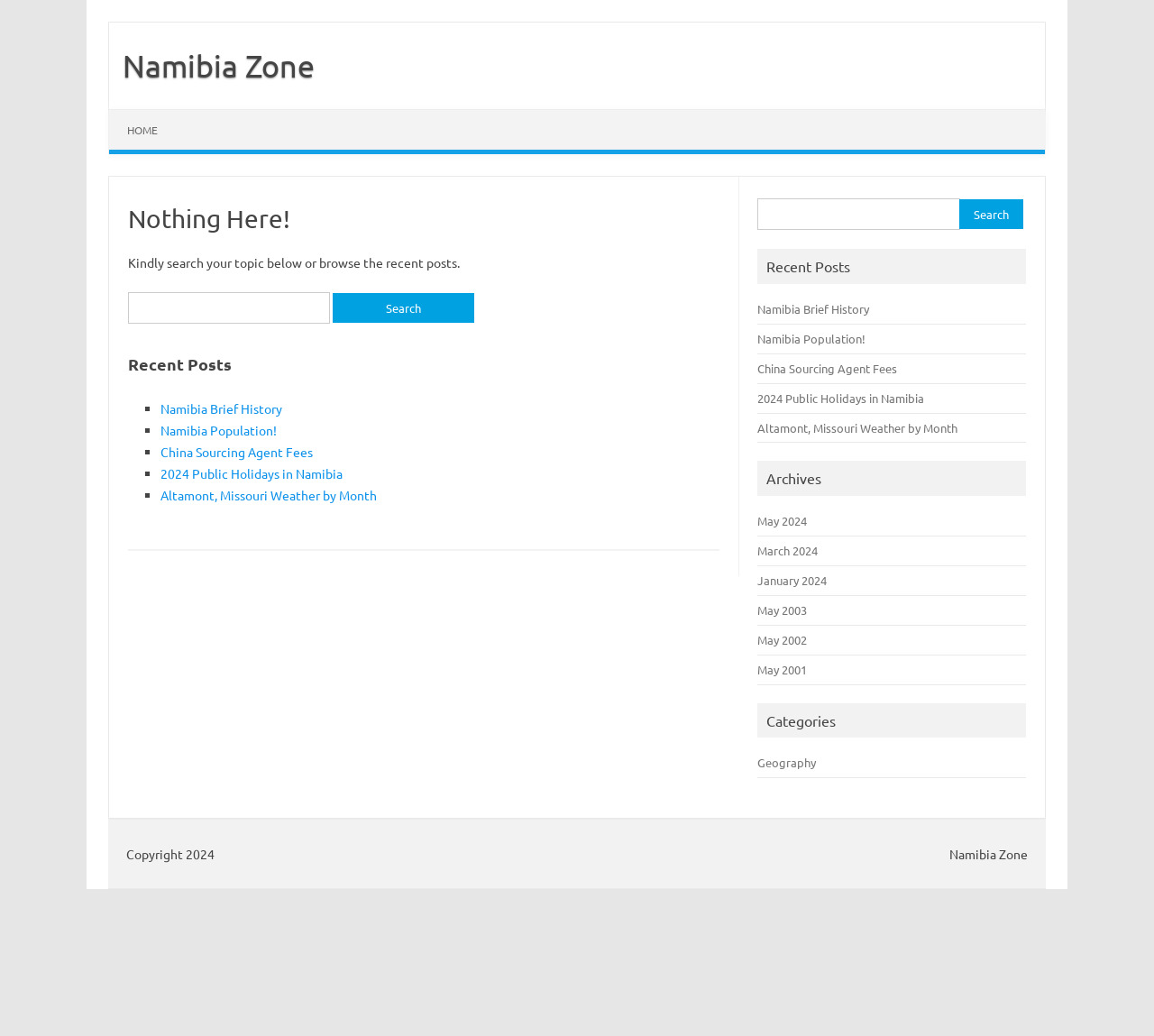Please specify the bounding box coordinates of the area that should be clicked to accomplish the following instruction: "Go to Namibia Brief History". The coordinates should consist of four float numbers between 0 and 1, i.e., [left, top, right, bottom].

[0.139, 0.387, 0.244, 0.403]